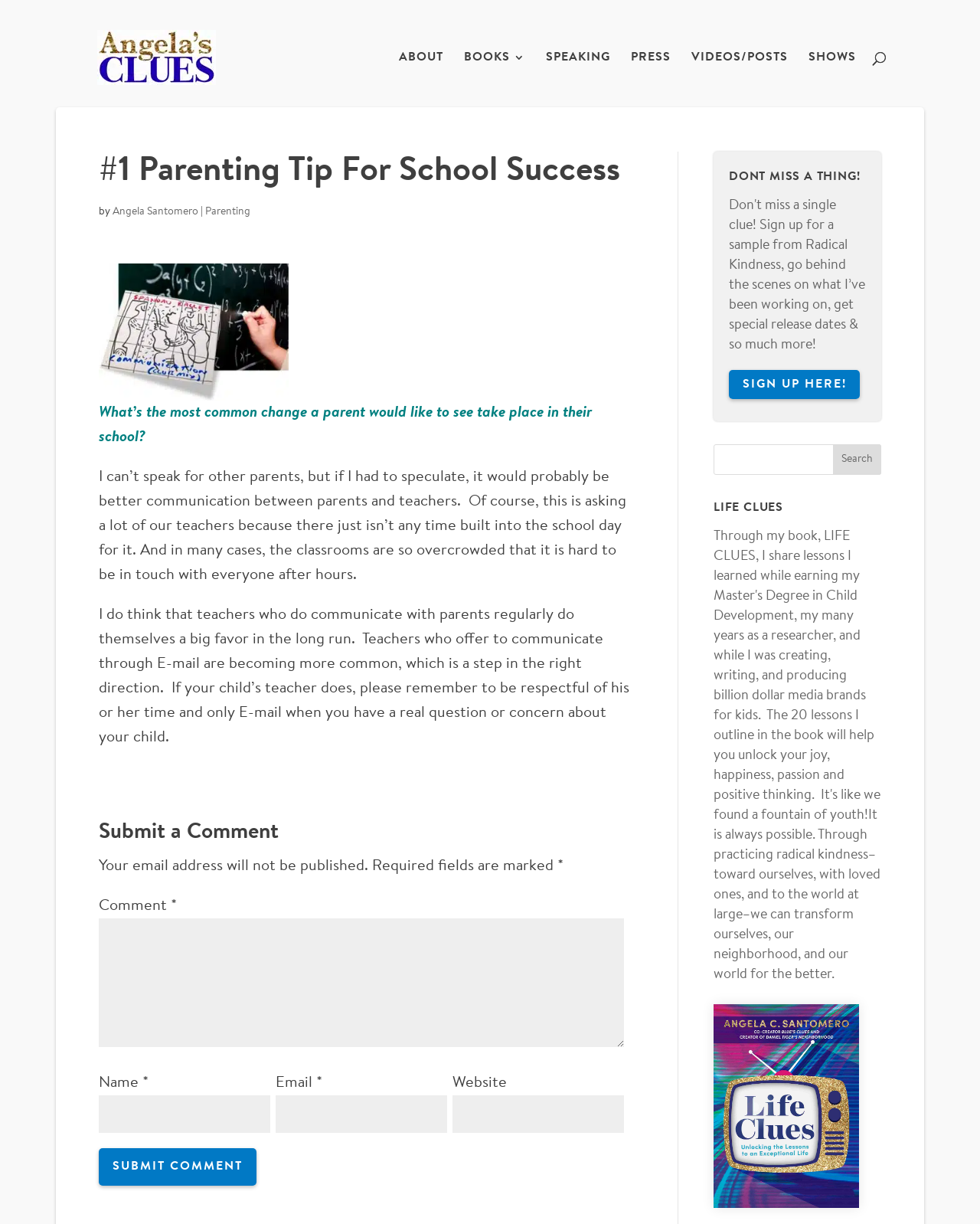What is the name of the book mentioned in the webpage?
Please provide a single word or phrase as your answer based on the image.

Life Clues